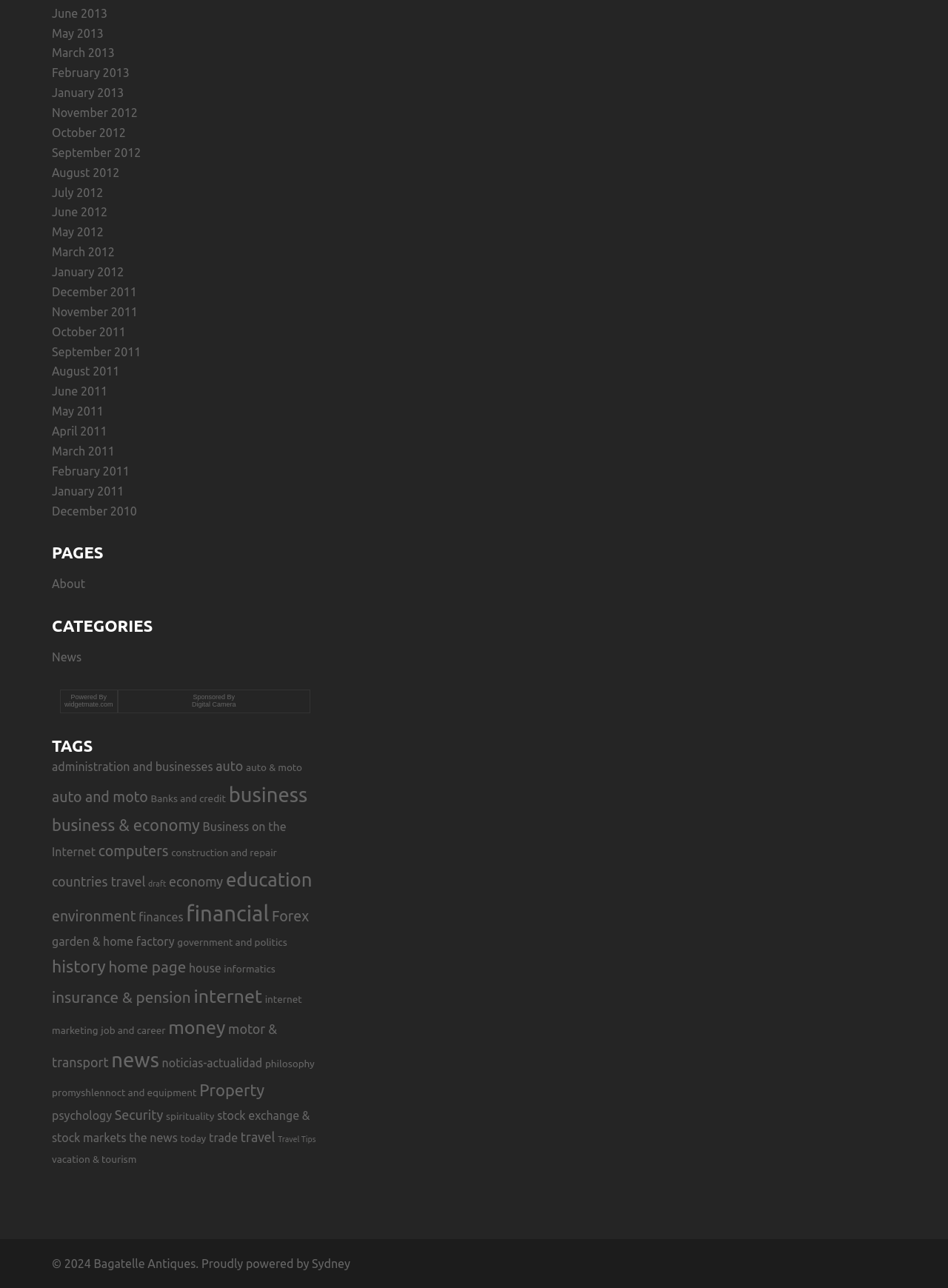What is the earliest month listed?
Answer the question with detailed information derived from the image.

I looked at the list of links on the webpage and found that the earliest month listed is December 2010, which is located at the bottom of the list.